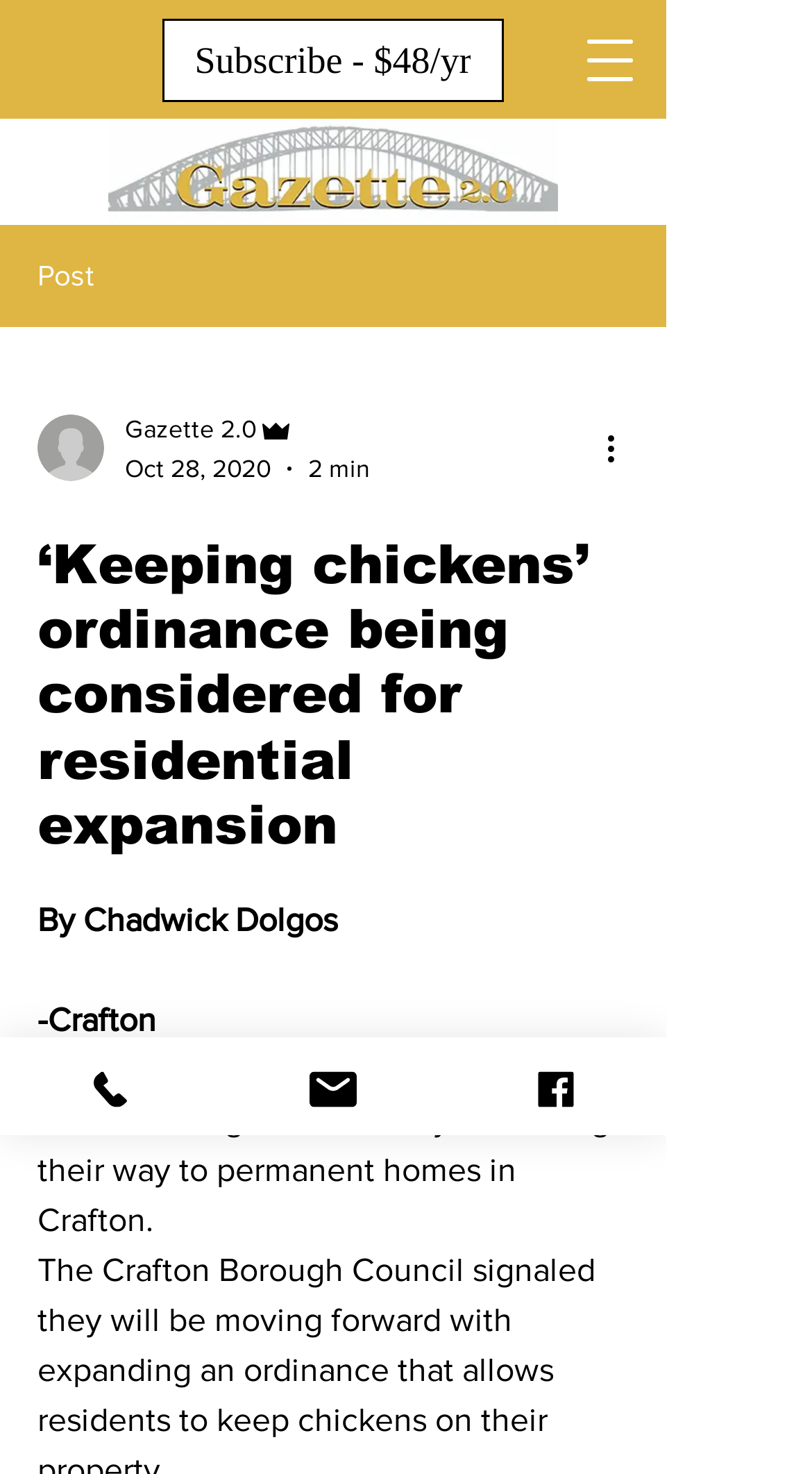Respond to the following question using a concise word or phrase: 
What is the name of the publication?

Gazette 2.0